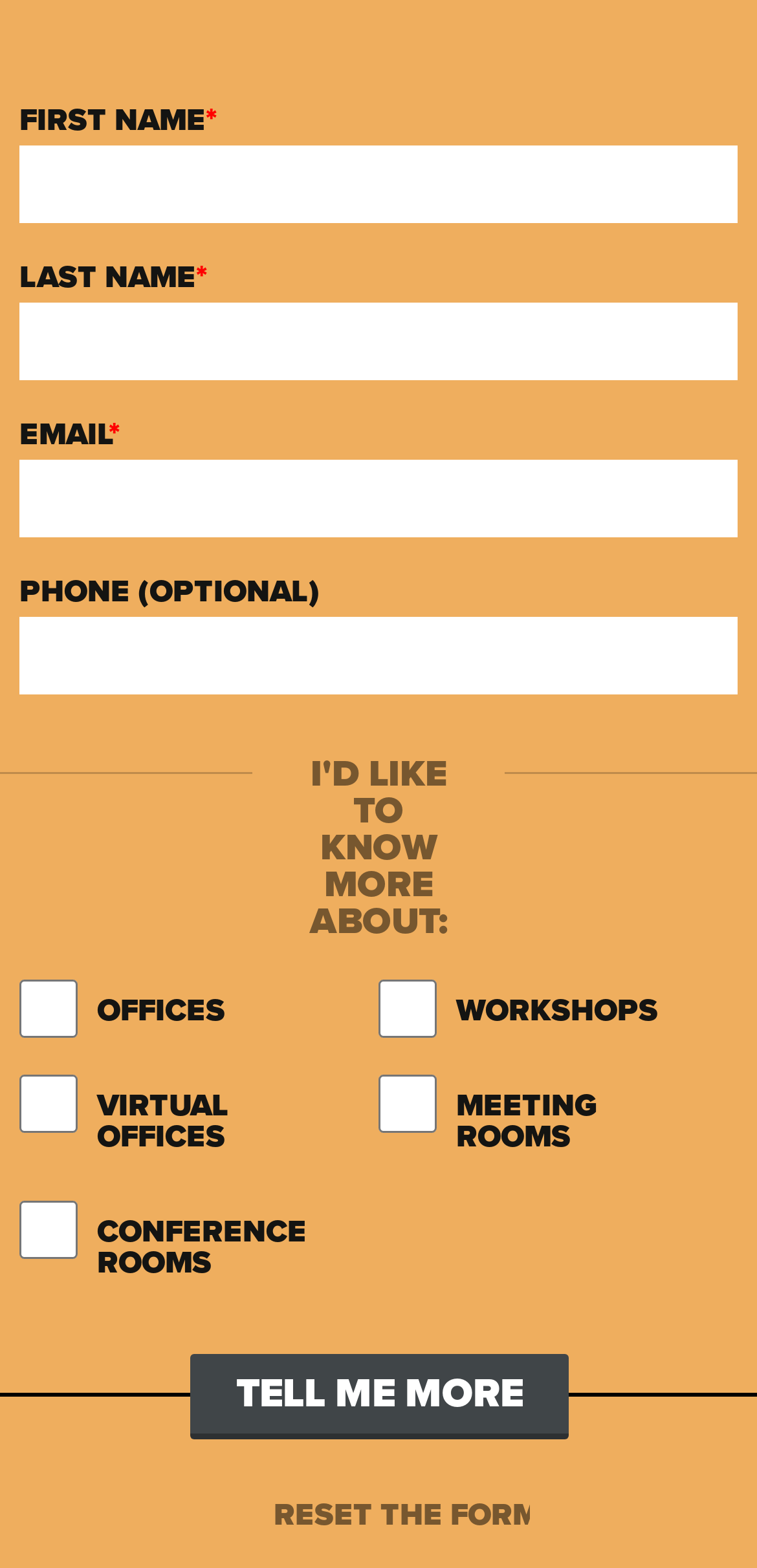Can you determine the bounding box coordinates of the area that needs to be clicked to fulfill the following instruction: "Click Tell me more"?

[0.25, 0.863, 0.75, 0.918]